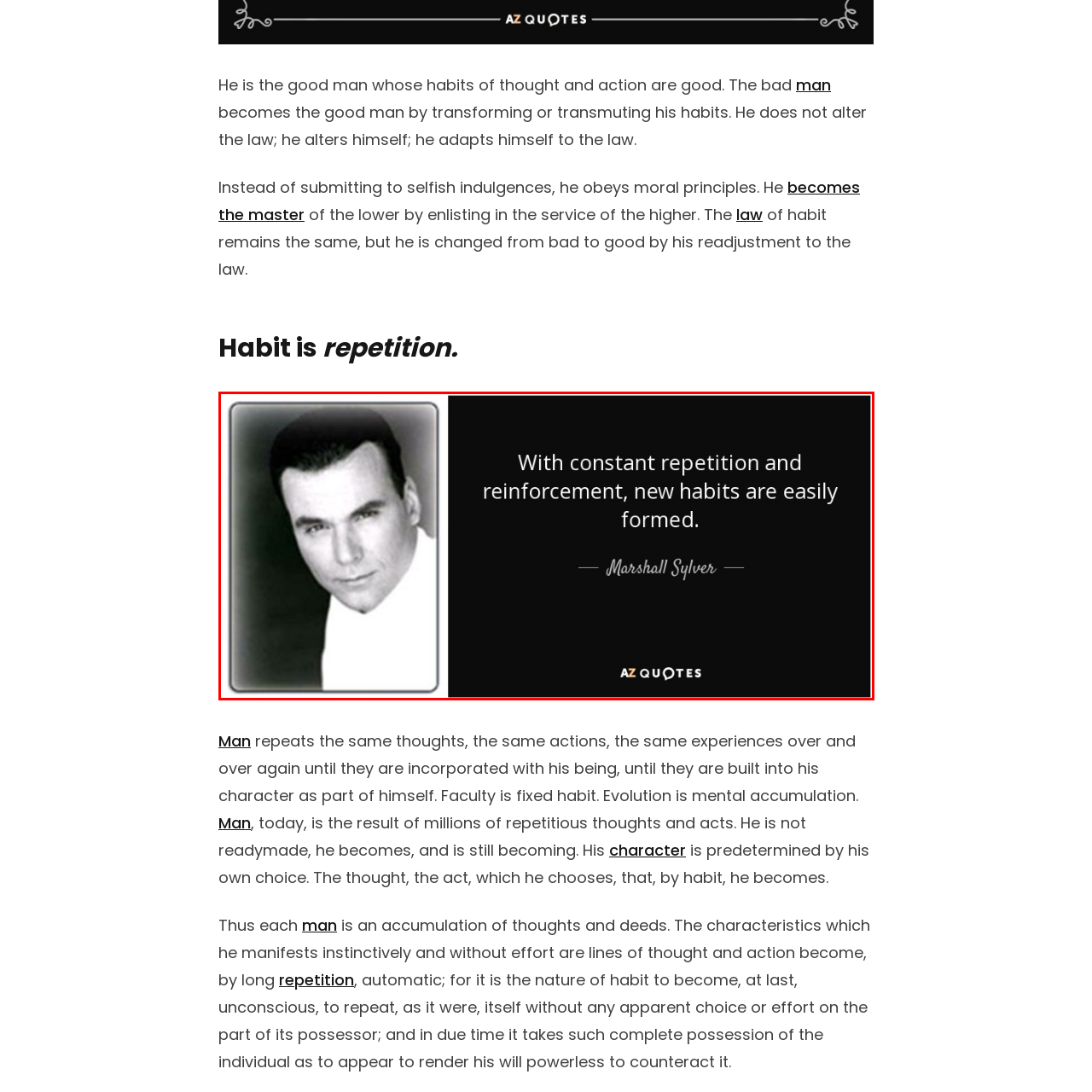Check the section outlined in red, What is the main idea of the quote? Please reply with a single word or phrase.

Importance of consistency in habit formation